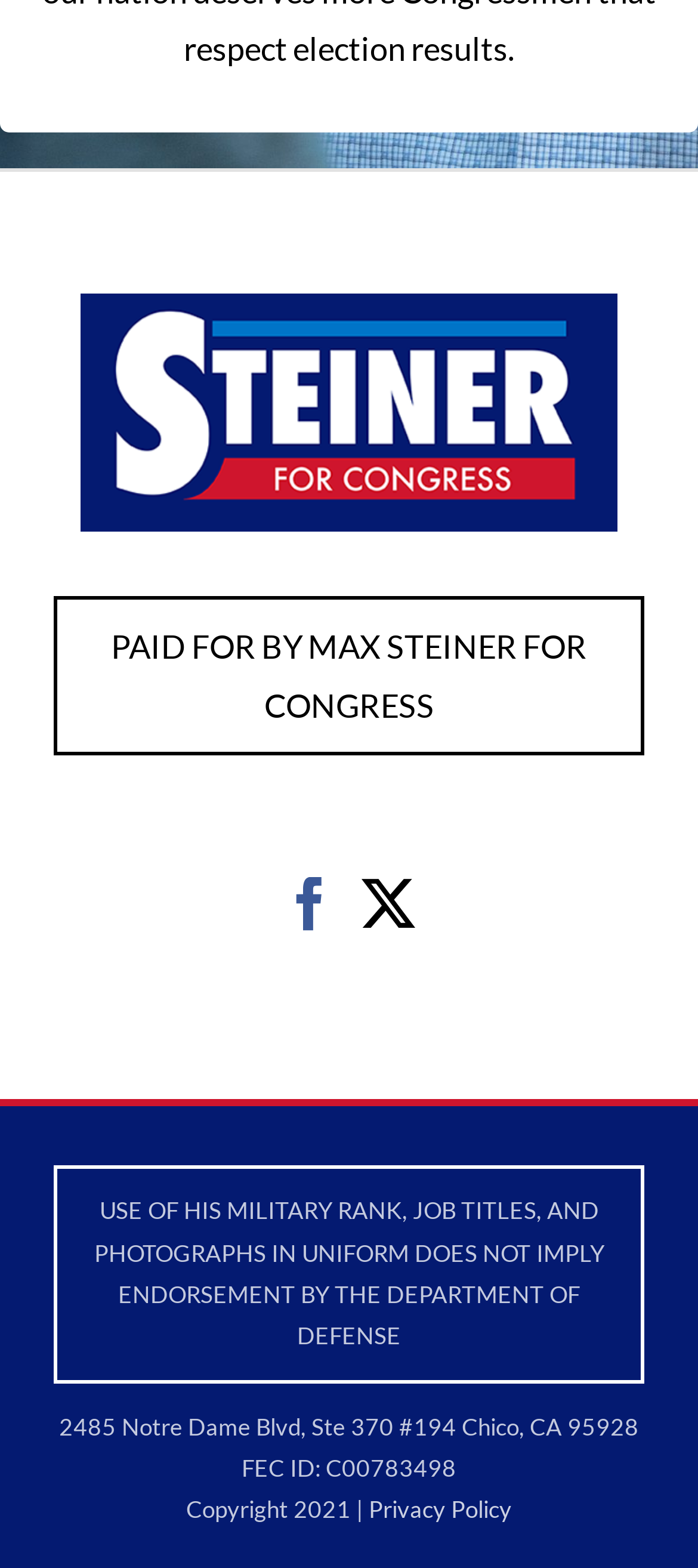From the webpage screenshot, predict the bounding box of the UI element that matches this description: "aria-label="Twitter" title="Twitter"".

[0.518, 0.56, 0.595, 0.594]